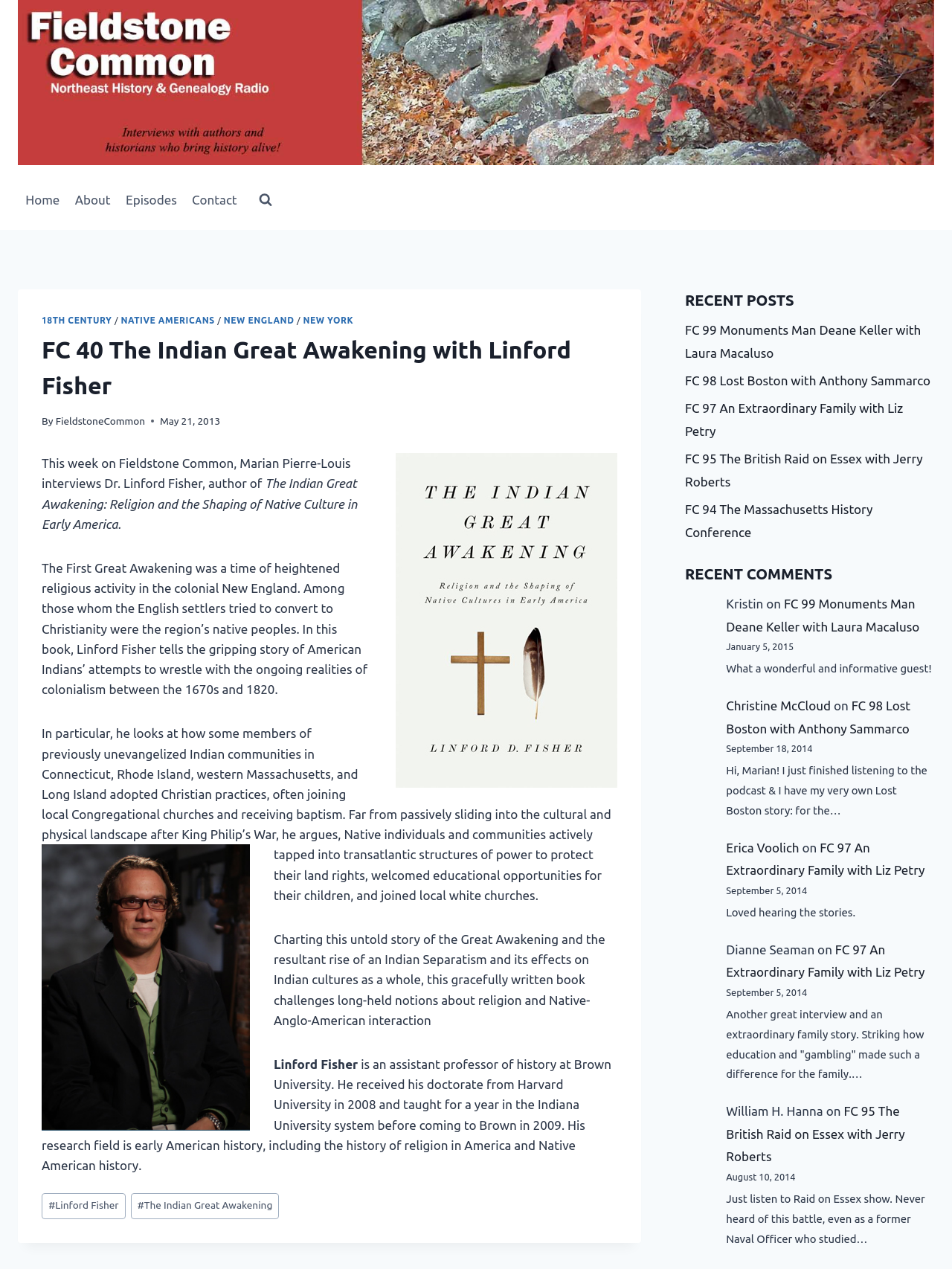Please find the bounding box coordinates in the format (top-left x, top-left y, bottom-right x, bottom-right y) for the given element description. Ensure the coordinates are floating point numbers between 0 and 1. Description: Native Americans

[0.127, 0.248, 0.226, 0.256]